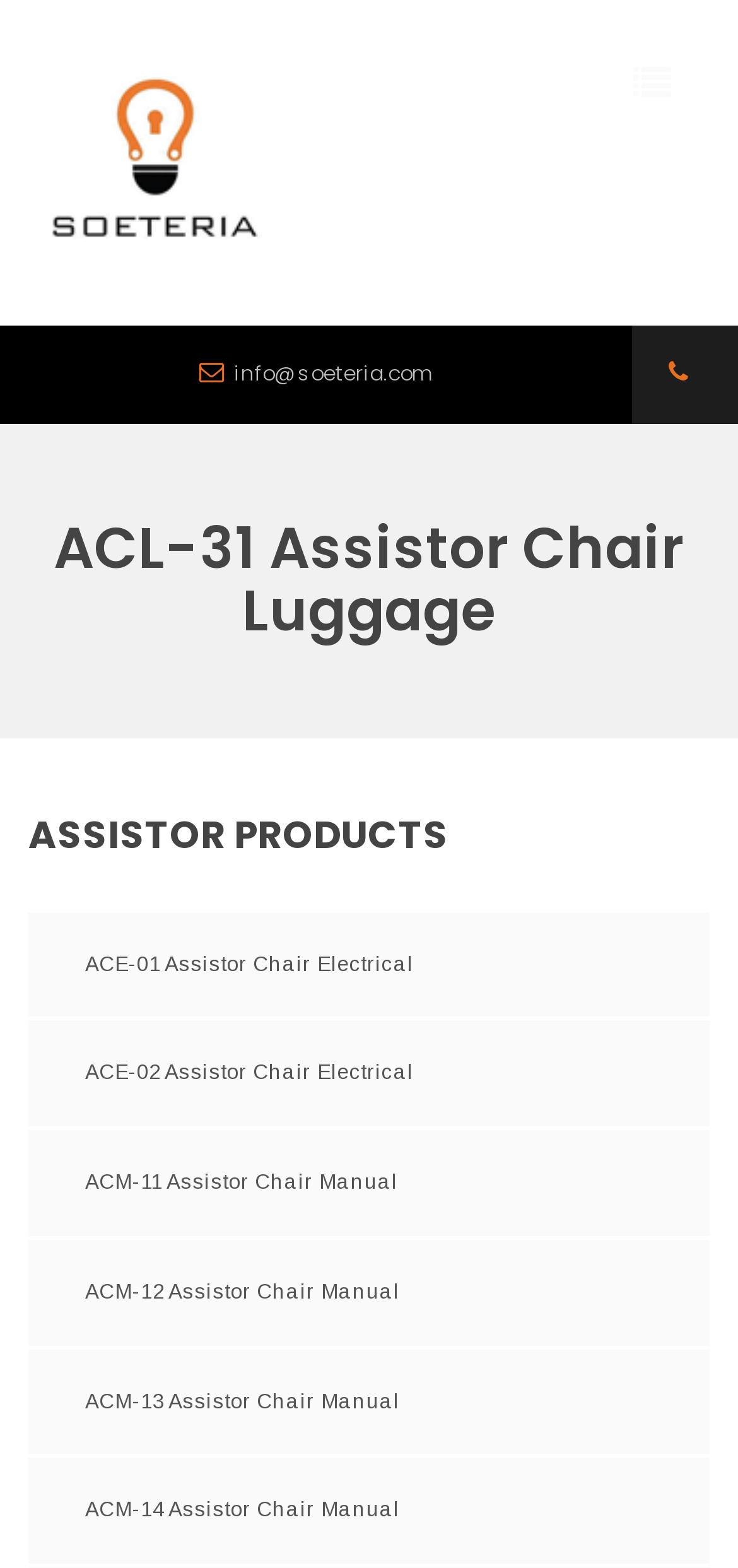What is the email address on the webpage?
Refer to the screenshot and respond with a concise word or phrase.

info@soeteria.com